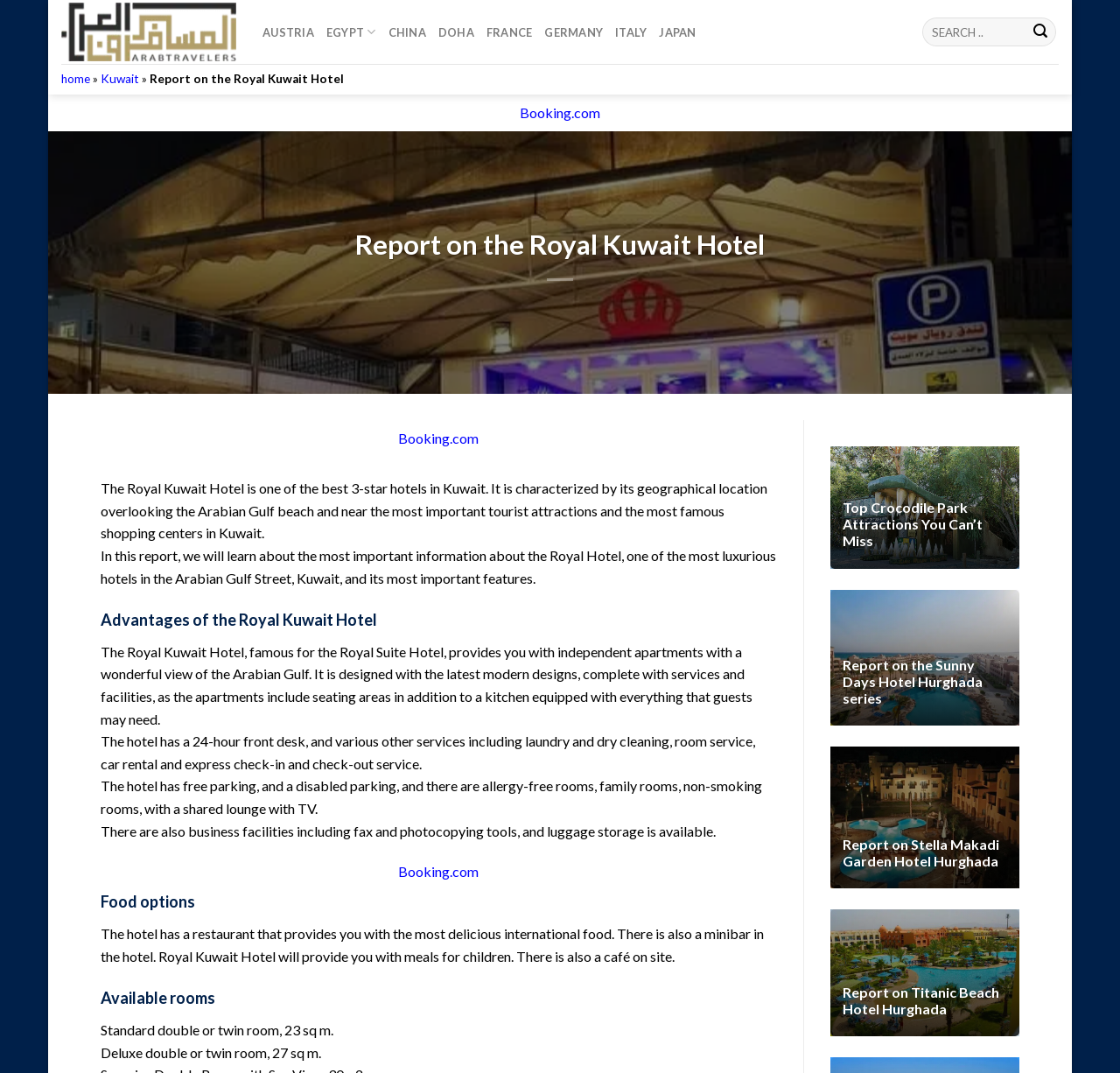Create an elaborate caption for the webpage.

The webpage is about the Royal Kuwait Hotel, a 3-star hotel in Kuwait. At the top, there is a link to skip to the content and a row of links to different countries, including Austria, Egypt, China, and others. Below this, there is a search bar with a submit button. 

On the left side, there is a menu with links to "home" and "Kuwait". Next to this menu, there is a heading that reads "Report on the Royal Kuwait Hotel". 

The main content of the webpage is divided into sections. The first section provides an overview of the hotel, describing its location and features. The next section is about the advantages of the hotel, including its modern design, services, and facilities. 

Following this, there are sections about the hotel's food options, available rooms, and amenities. The food options section mentions the hotel's restaurant and café, while the available rooms section lists different types of rooms, including standard and deluxe double or twin rooms. 

At the bottom of the page, there are links to reports on other hotels, including the Top Crocodile Park Attractions, Sunny Days Hotel Hurghada, Stella Makadi Garden Hotel Hurghada, and Titanic Beach Hotel Hurghada, each with an accompanying image.